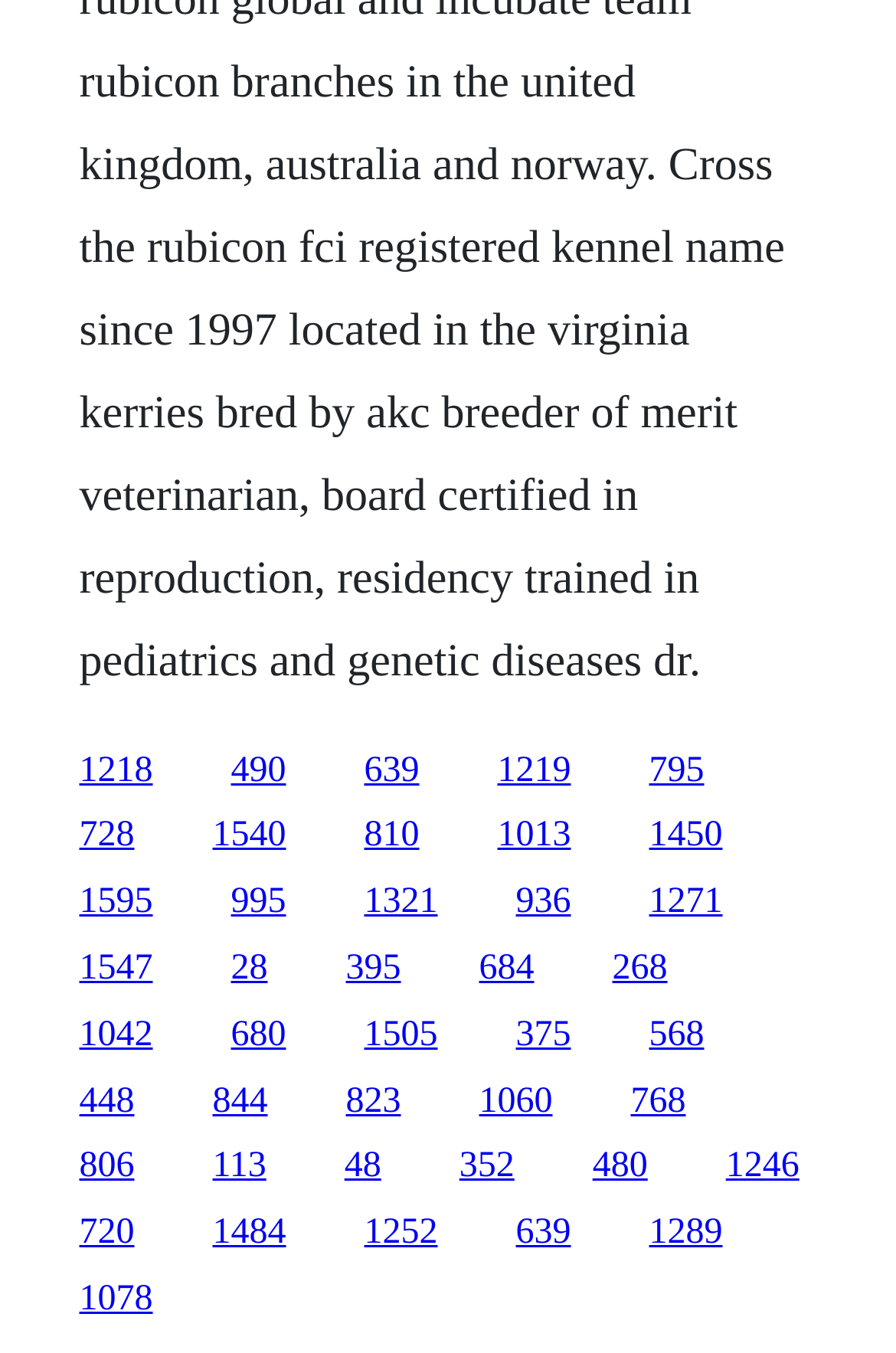Answer the question with a brief word or phrase:
What is the horizontal position of the link '1547'?

Left